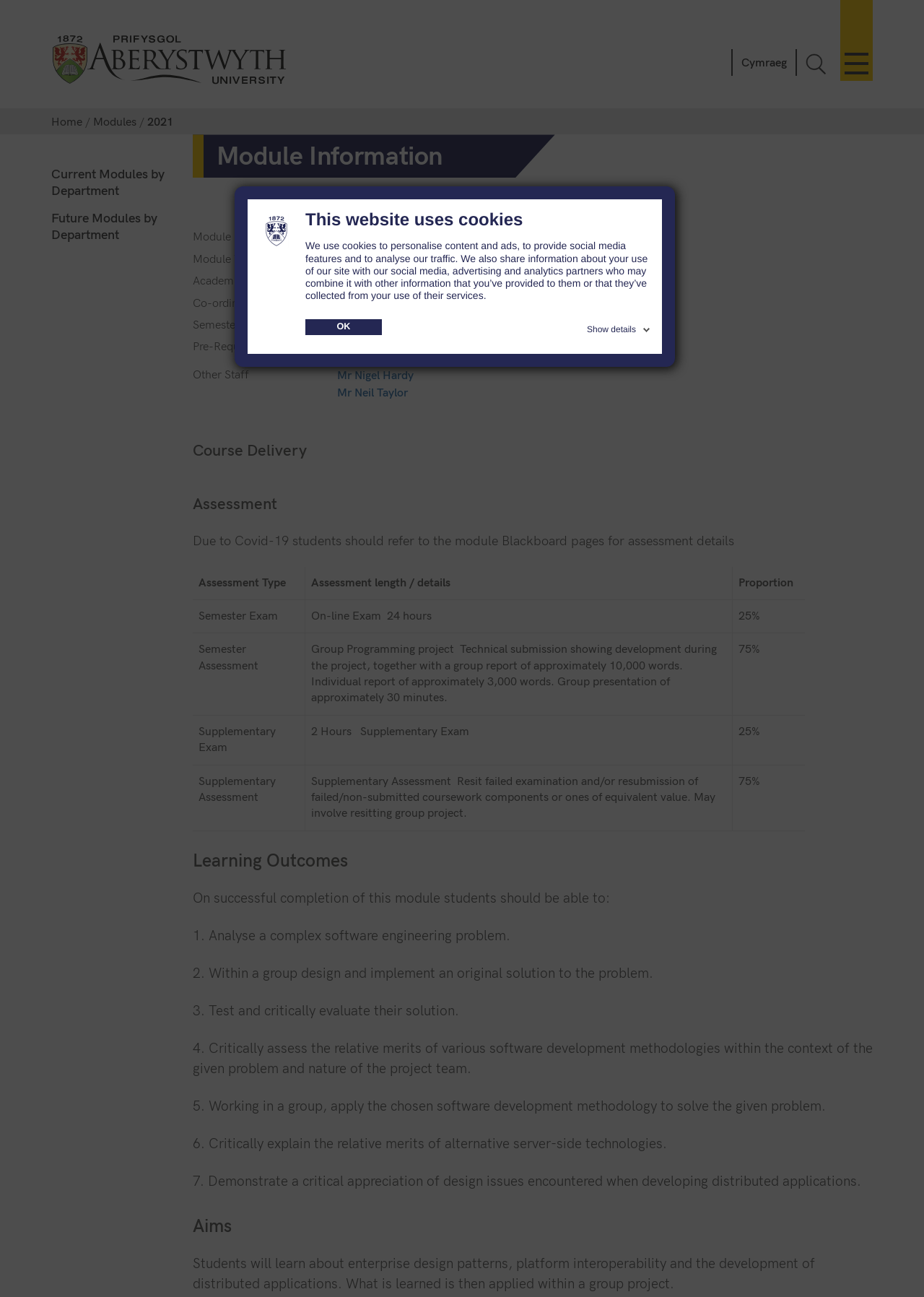Given the description The Film keeps Rolling, predict the bounding box coordinates of the UI element. Ensure the coordinates are in the format (top-left x, top-left y, bottom-right x, bottom-right y) and all values are between 0 and 1.

None